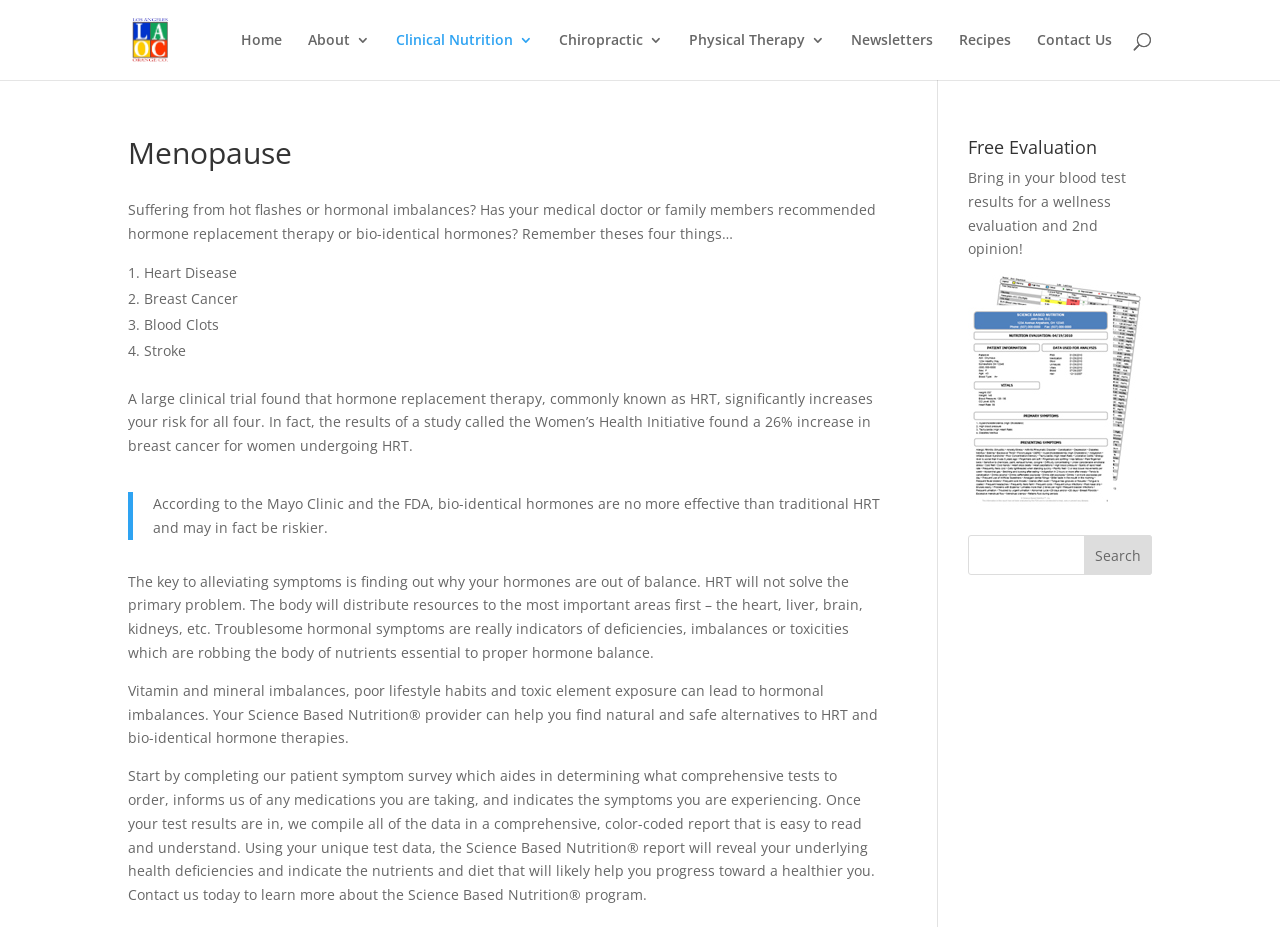Highlight the bounding box coordinates of the element that should be clicked to carry out the following instruction: "Fill in the search box". The coordinates must be given as four float numbers ranging from 0 to 1, i.e., [left, top, right, bottom].

[0.756, 0.577, 0.9, 0.62]